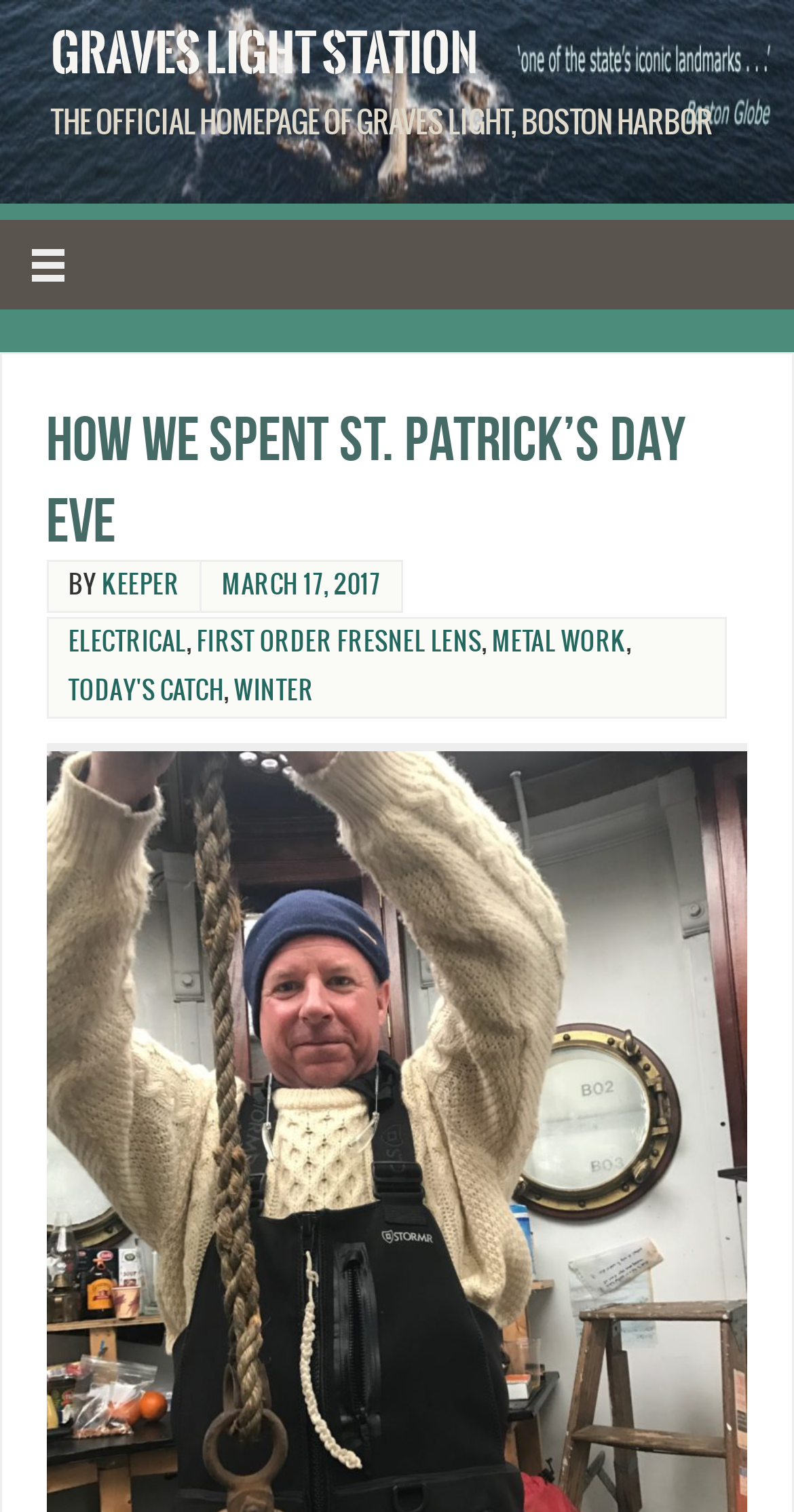Please locate the bounding box coordinates of the element that should be clicked to achieve the given instruction: "Check out the post about Today's Catch".

[0.086, 0.448, 0.282, 0.465]